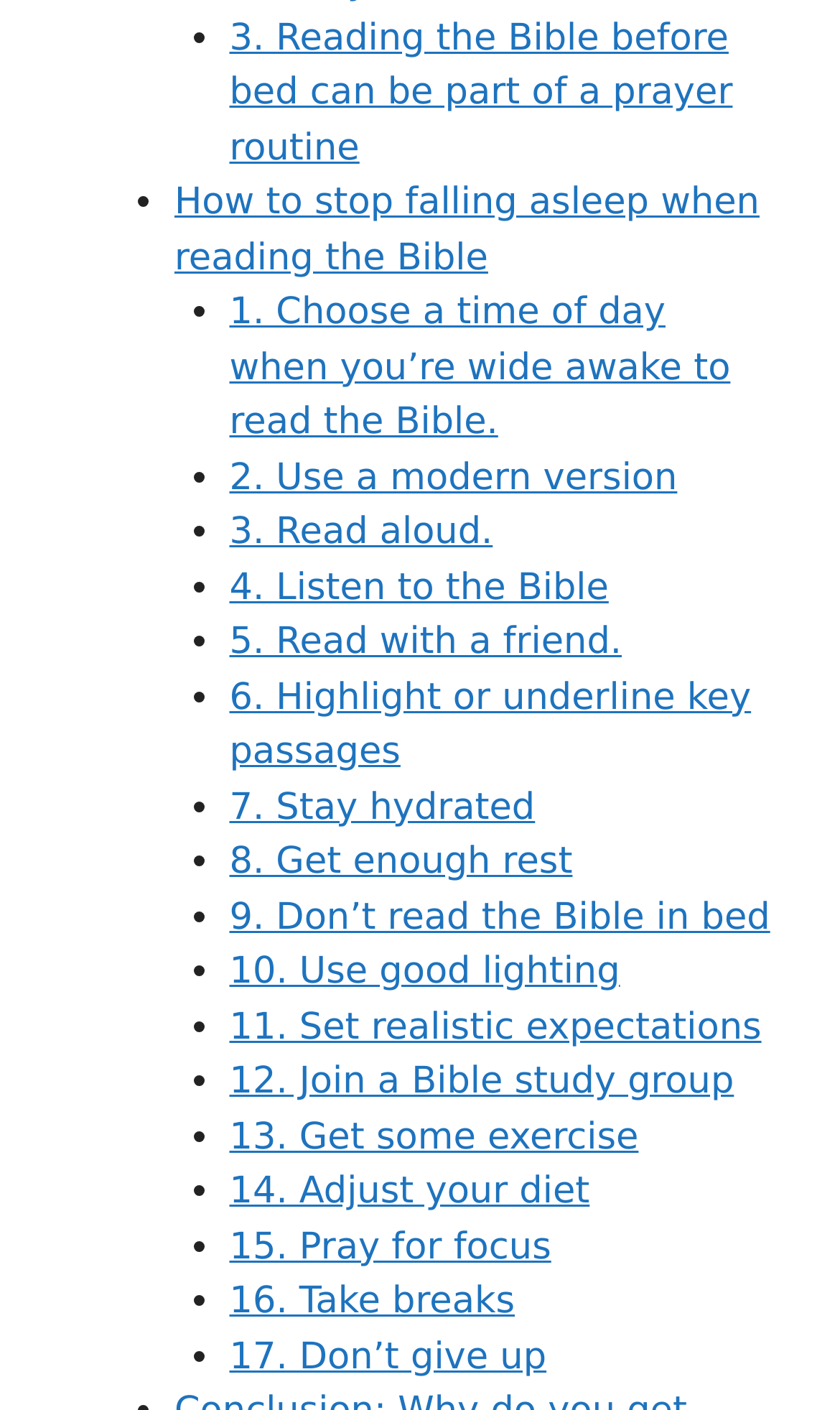Determine the bounding box coordinates of the clickable element to complete this instruction: "Discover how to choose a time of day when you’re wide awake to read the Bible". Provide the coordinates in the format of four float numbers between 0 and 1, [left, top, right, bottom].

[0.273, 0.207, 0.87, 0.315]